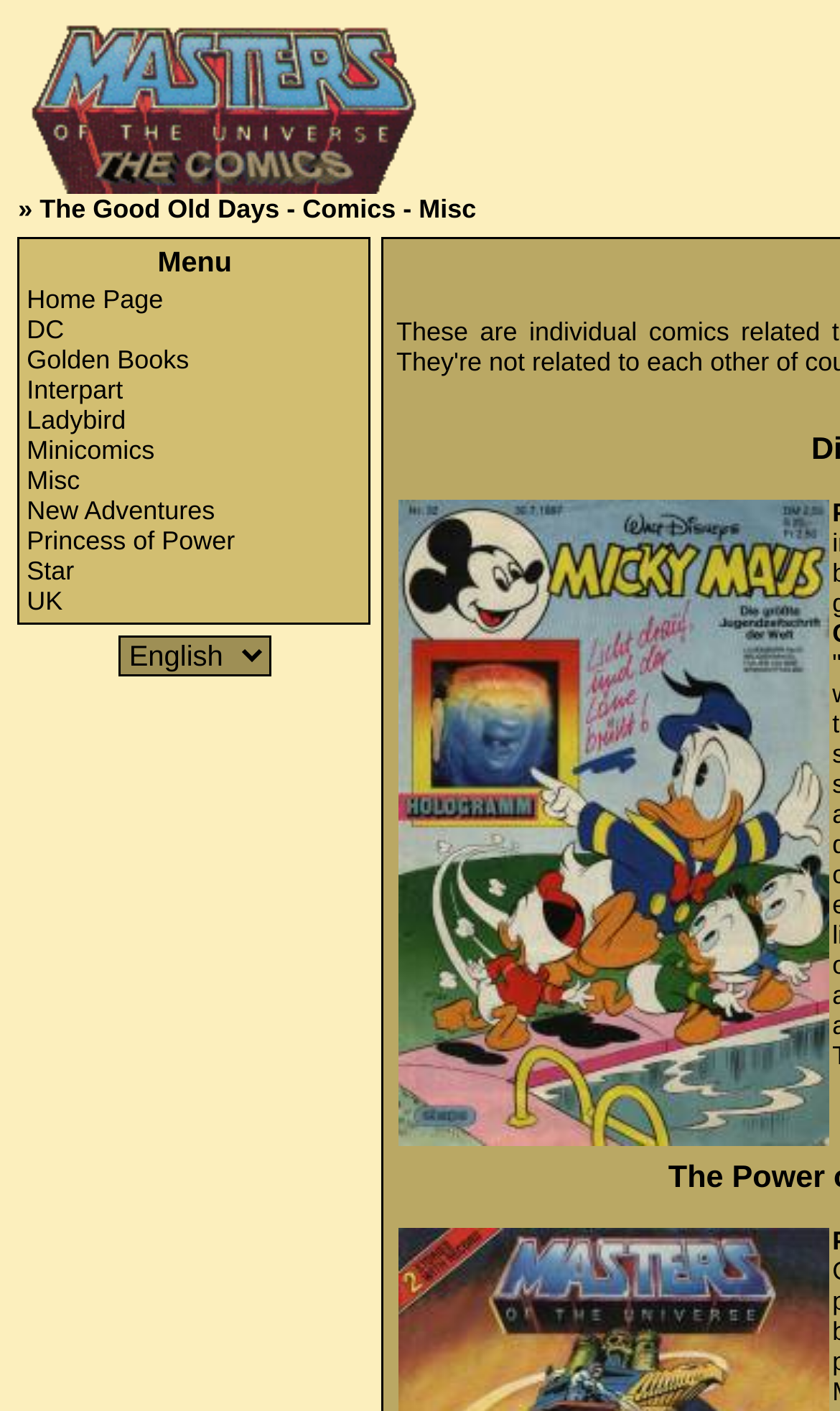Find the bounding box coordinates of the element you need to click on to perform this action: 'click the 'Home Page' link'. The coordinates should be represented by four float values between 0 and 1, in the format [left, top, right, bottom].

[0.032, 0.202, 0.194, 0.223]